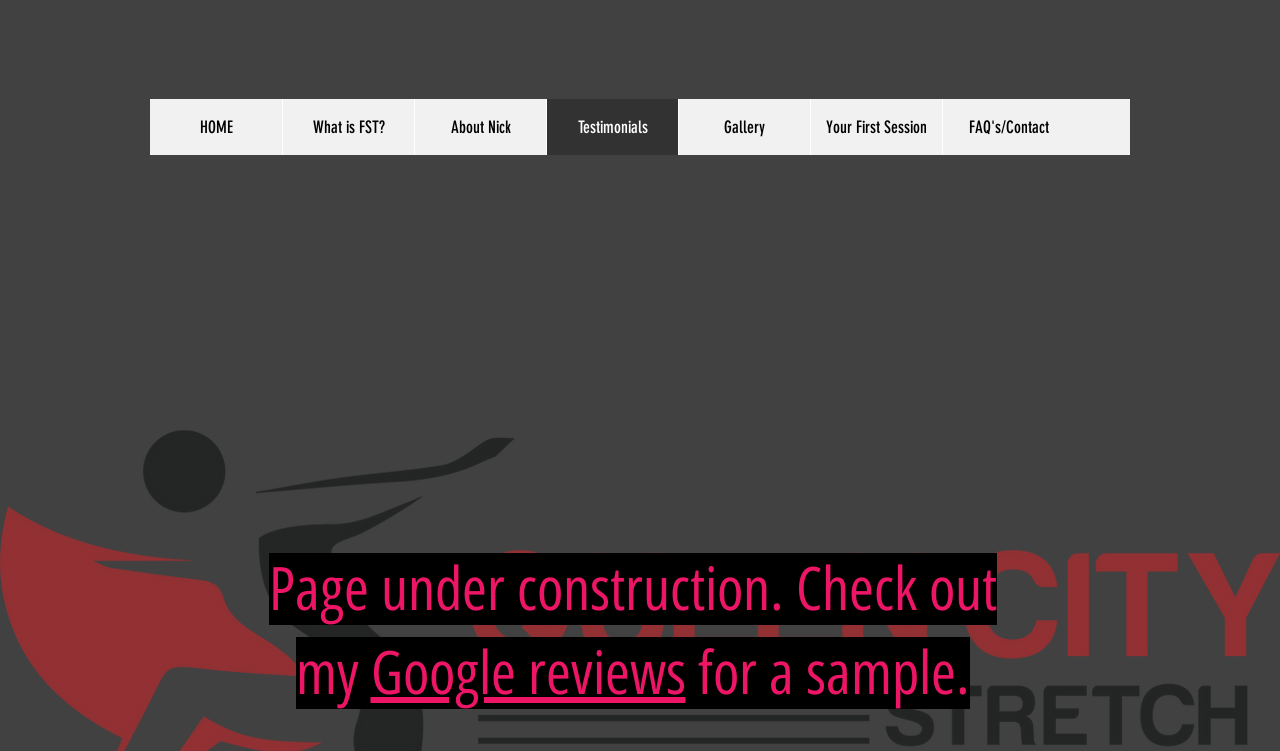Find the bounding box coordinates for the area that should be clicked to accomplish the instruction: "go to home page".

[0.117, 0.132, 0.22, 0.206]